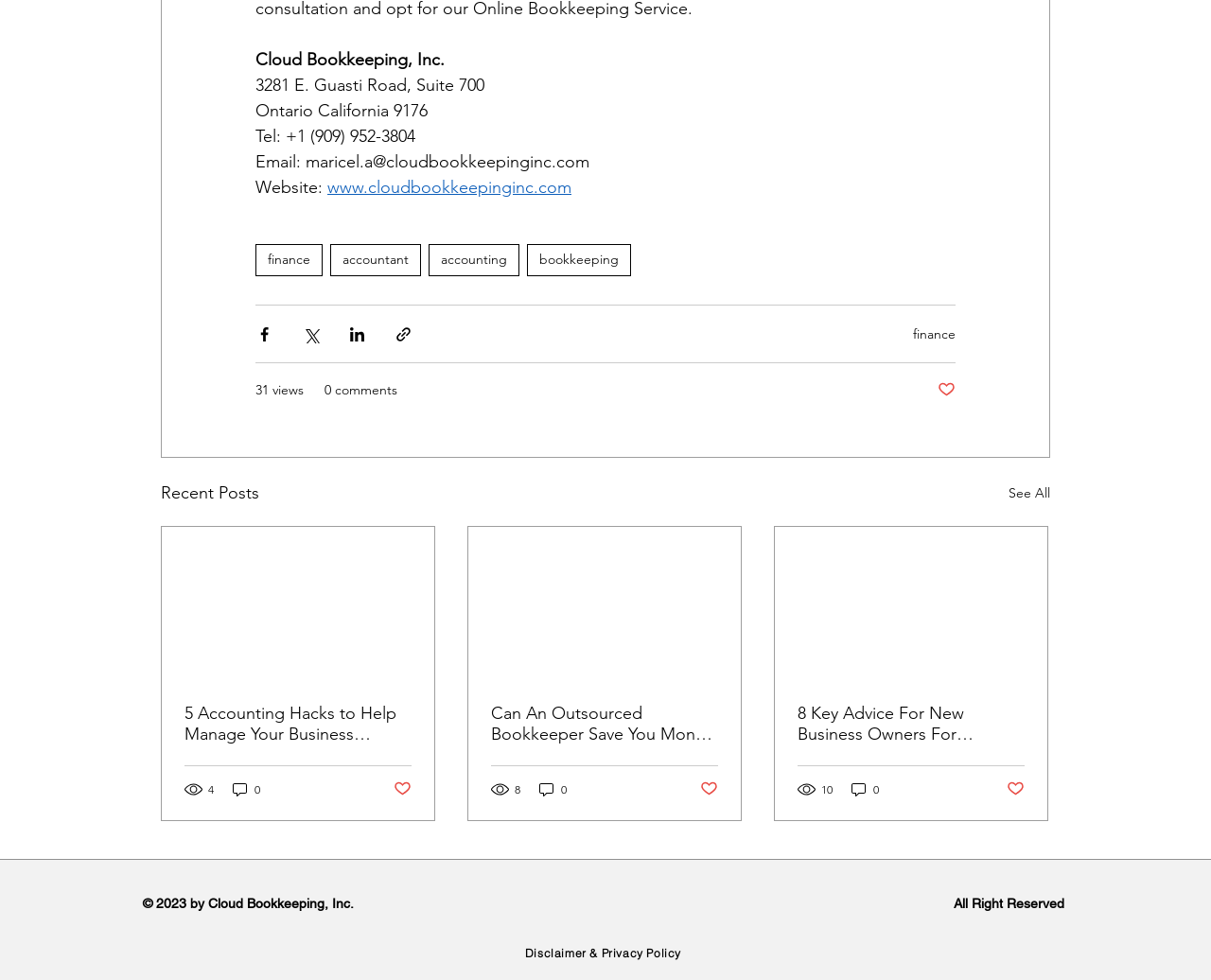Please determine the bounding box coordinates of the element to click in order to execute the following instruction: "Click the 'Post not marked as liked' button". The coordinates should be four float numbers between 0 and 1, specified as [left, top, right, bottom].

[0.774, 0.388, 0.789, 0.408]